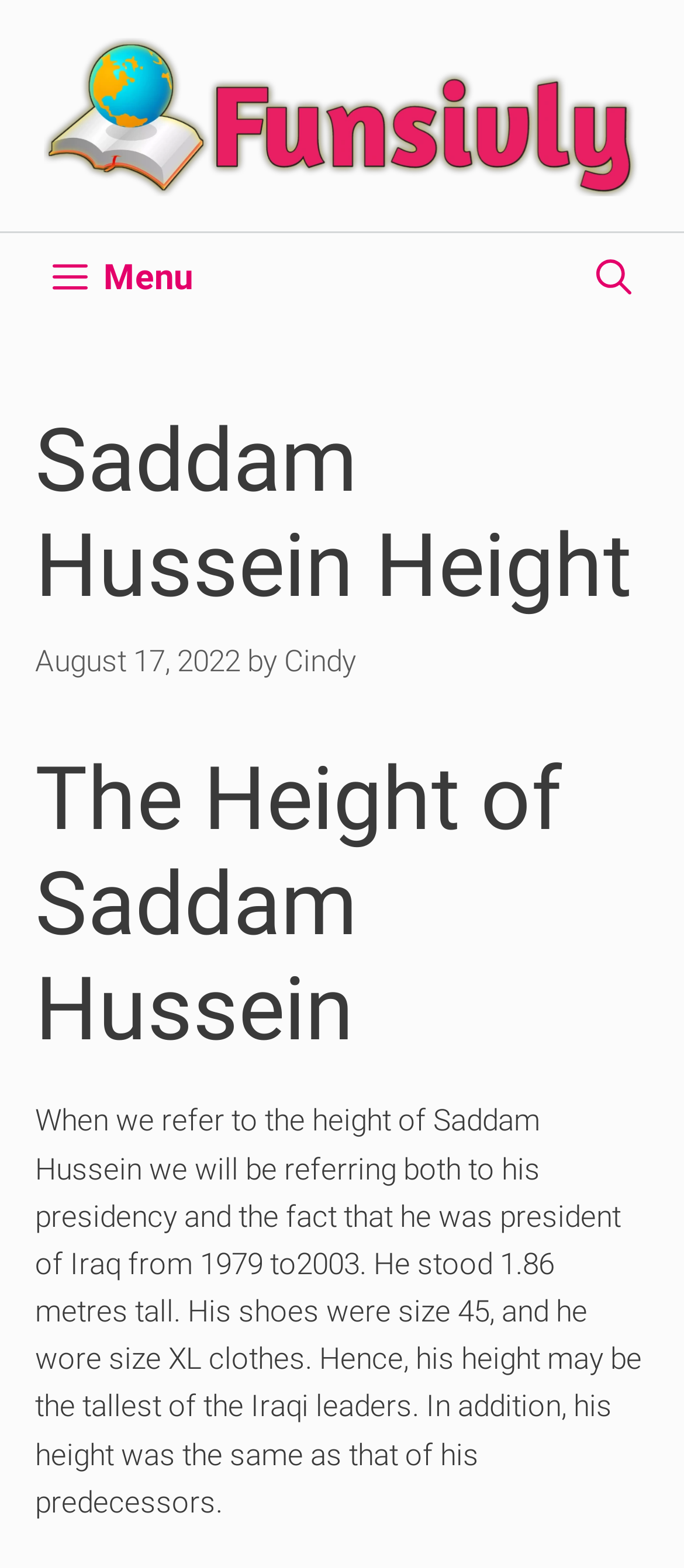What was Saddam Hussein's height?
We need a detailed and exhaustive answer to the question. Please elaborate.

The webpage mentions that Saddam Hussein stood 1.86 metres tall, which is mentioned in the paragraph that describes his physical characteristics.